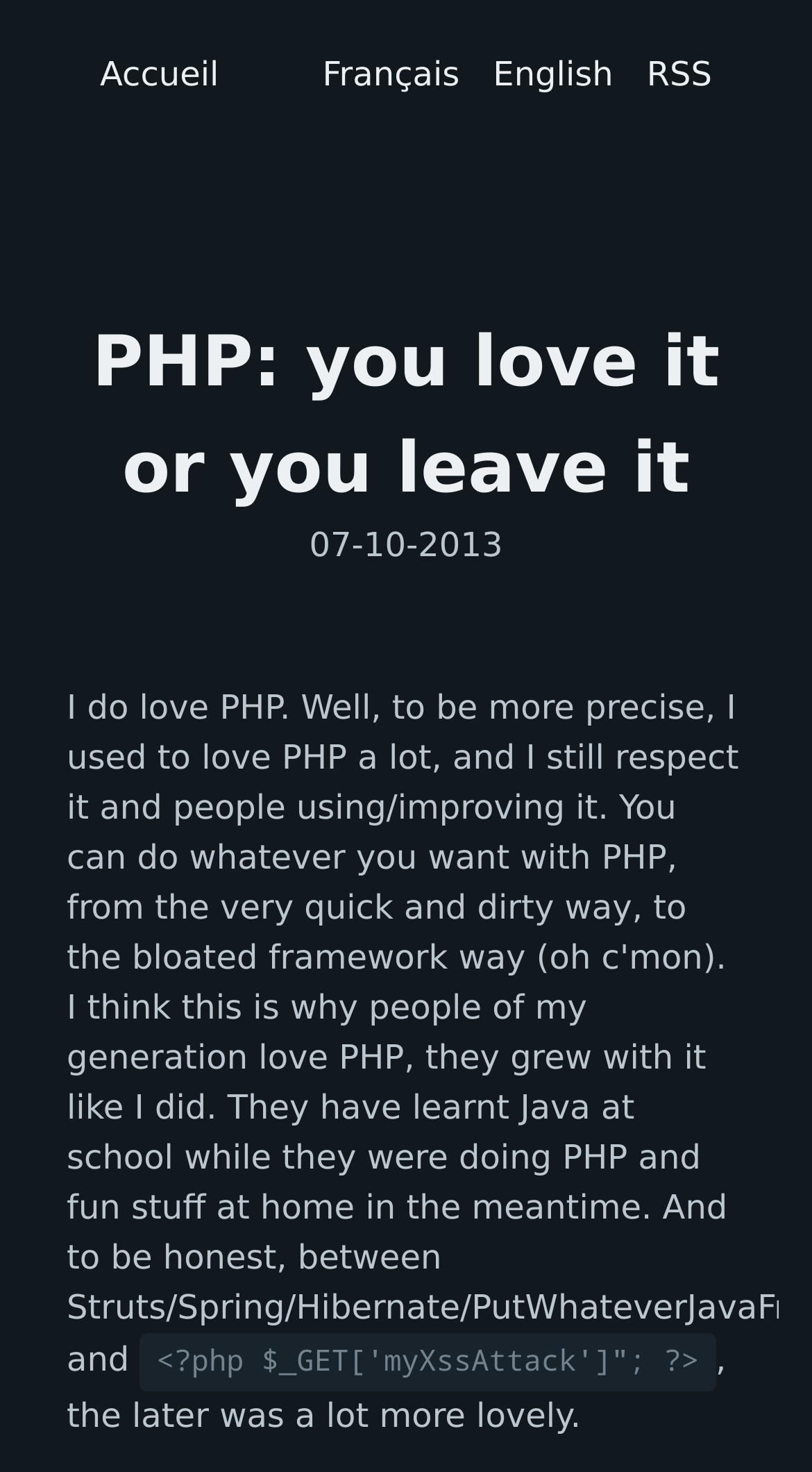Describe the entire webpage, focusing on both content and design.

The webpage has a title "PHP: you love it or you leave it" and is divided into several sections. At the top, there are four links: "Accueil", "Français", "English", and "RSS", aligned horizontally and taking up about the top 10% of the page. 

Below the links, there is a header section that spans almost the entire width of the page. Within this section, there is a heading with the same title as the webpage, "PHP: you love it or you leave it", which is positioned near the left edge of the page. To the right of the heading, there is a date "07-10-2013". 

Further down the page, there is a code block that takes up about 70% of the page width. Within this code block, there is a line of PHP code that reads "<?php $_GET['myXssAttack']";?>". Below the code block, there is a sentence of text that reads ", the later was a lot more lovely."